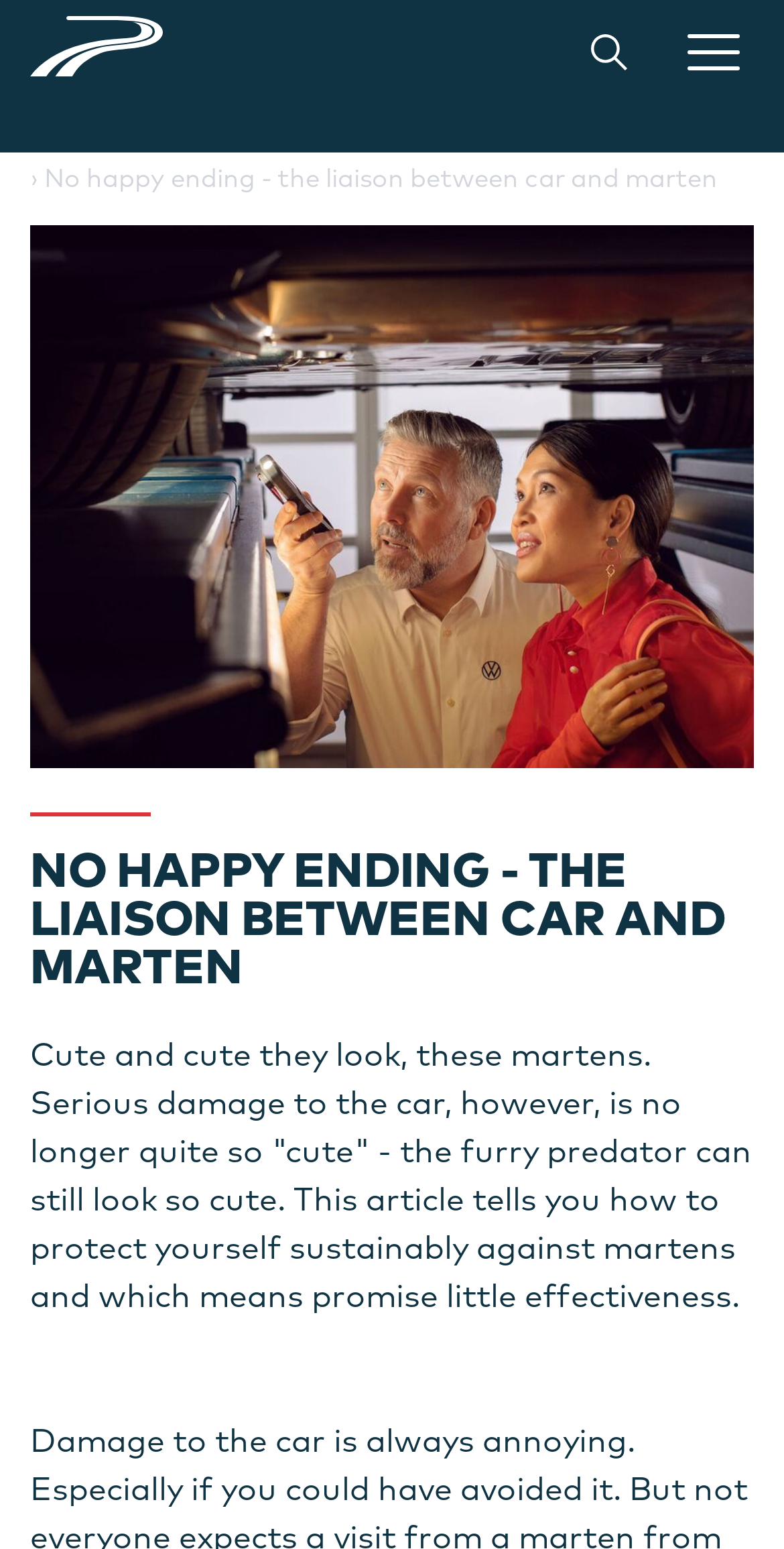Offer an in-depth caption of the entire webpage.

The webpage is about the liaison between cars and martens, with a focus on protecting oneself sustainably against martens. At the top of the page, there is a navigation section that spans the entire width, containing a home link with an image on the left, a search button with an image in the middle, and a menu button with an image on the right. Below the navigation section, there is a link to "Start" on the left side. 

The main content of the page is headed by a large heading that reads "NO HAPPY ENDING - THE LIAISON BETWEEN CAR AND MARTEN", which is positioned in the middle of the page. Below the heading, there is a large image that takes up most of the page's width. 

Underneath the image, there is a block of text that summarizes the article, explaining how martens can cause serious damage to cars despite their cute appearance, and promising to provide information on sustainable protection methods. This text is positioned near the bottom of the page, leaving some space at the bottom right corner.